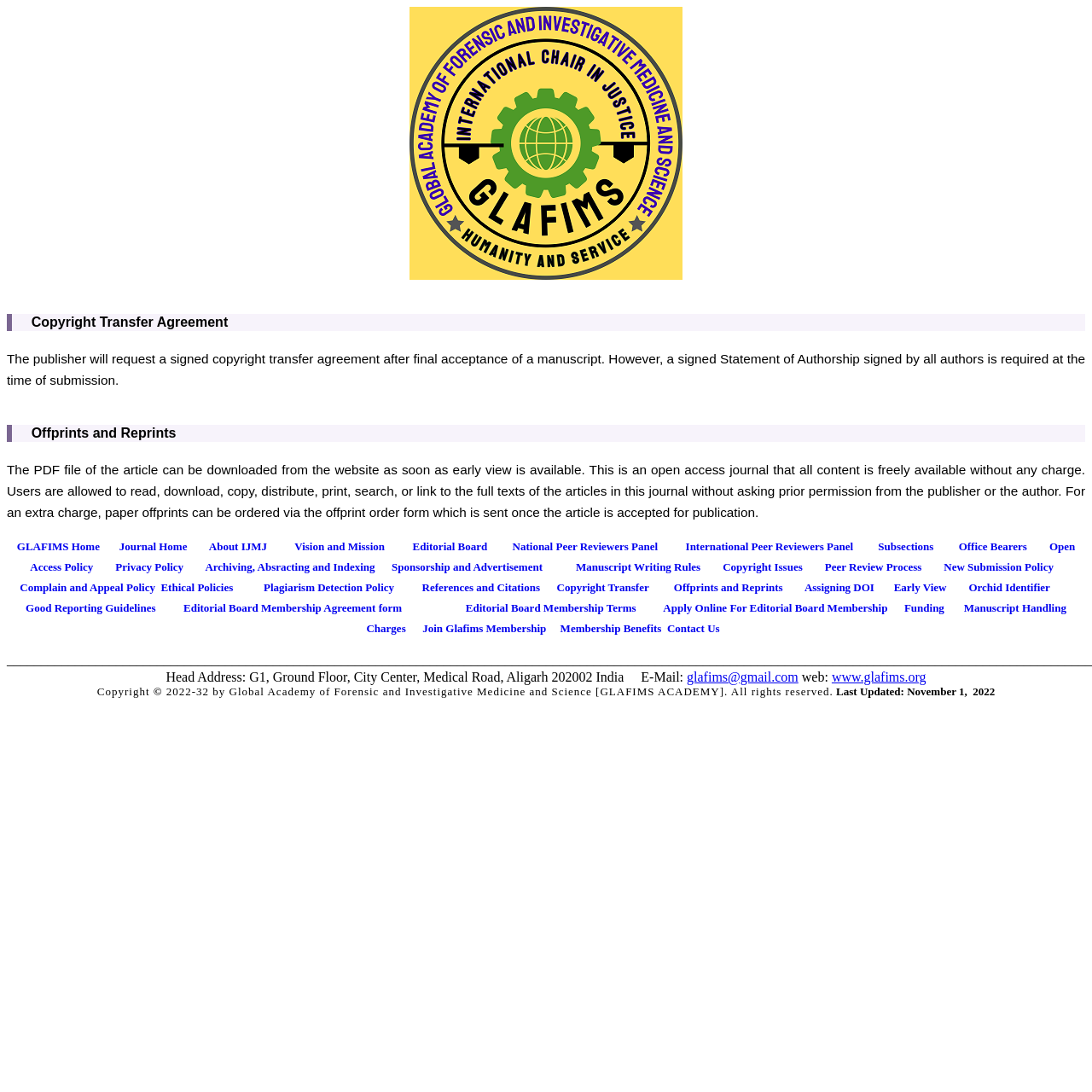Explain the webpage in detail, including its primary components.

The webpage is about the Global Academy of Forensic and Investigative Medicine and Science (GLAFIMS). At the top, there is an image taking up about a quarter of the screen width. Below the image, there are several sections of text and links.

The first section of text explains the copyright transfer agreement and the statement of authorship required for manuscript submission. This is followed by a section on offprints and reprints, which describes the availability of article PDFs and the option to order paper offprints.

Below these sections, there is a row of links to various pages, including the GLAFIMS home page, journal home, about IJMJ, vision and mission, editorial board, and national and international peer reviewers panels.

The next section is a long list of links to various policies and guidelines, including open access policy, privacy policy, archiving and indexing, sponsorship and advertisement, manuscript writing rules, copyright issues, peer review process, and more. These links take up most of the screen space.

At the bottom of the page, there is a section with the head address, email, and website of GLAFIMS, followed by a copyright notice and a statement indicating that the website was last updated on November 1, 2022.